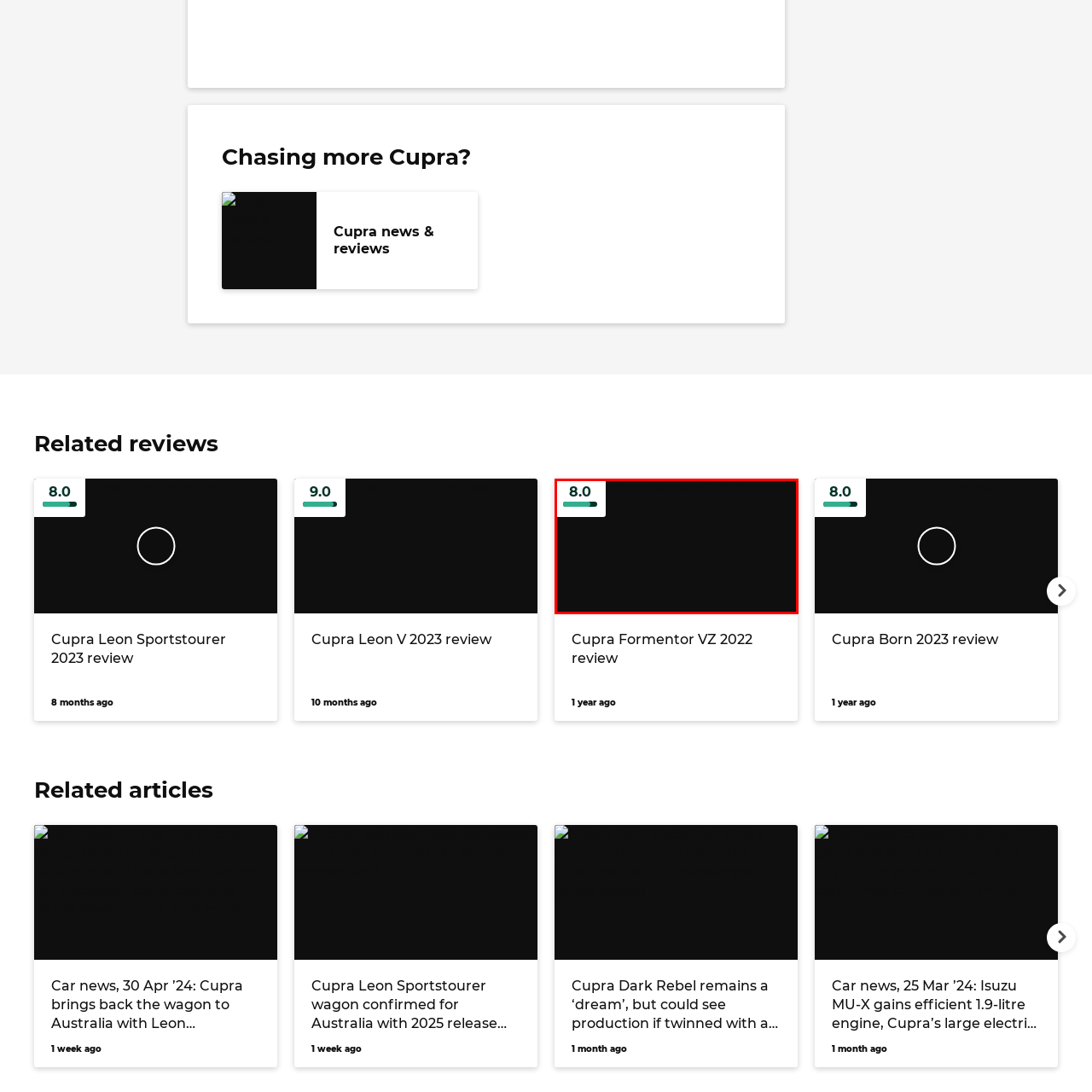What is the purpose of the background in the image?
Examine the image inside the red bounding box and give an in-depth answer to the question, using the visual evidence provided.

The background is neutral, effectively drawing attention to the rating while enhancing the contemporary aesthetic of the Cupra brand, allowing the viewer to focus on the key information.